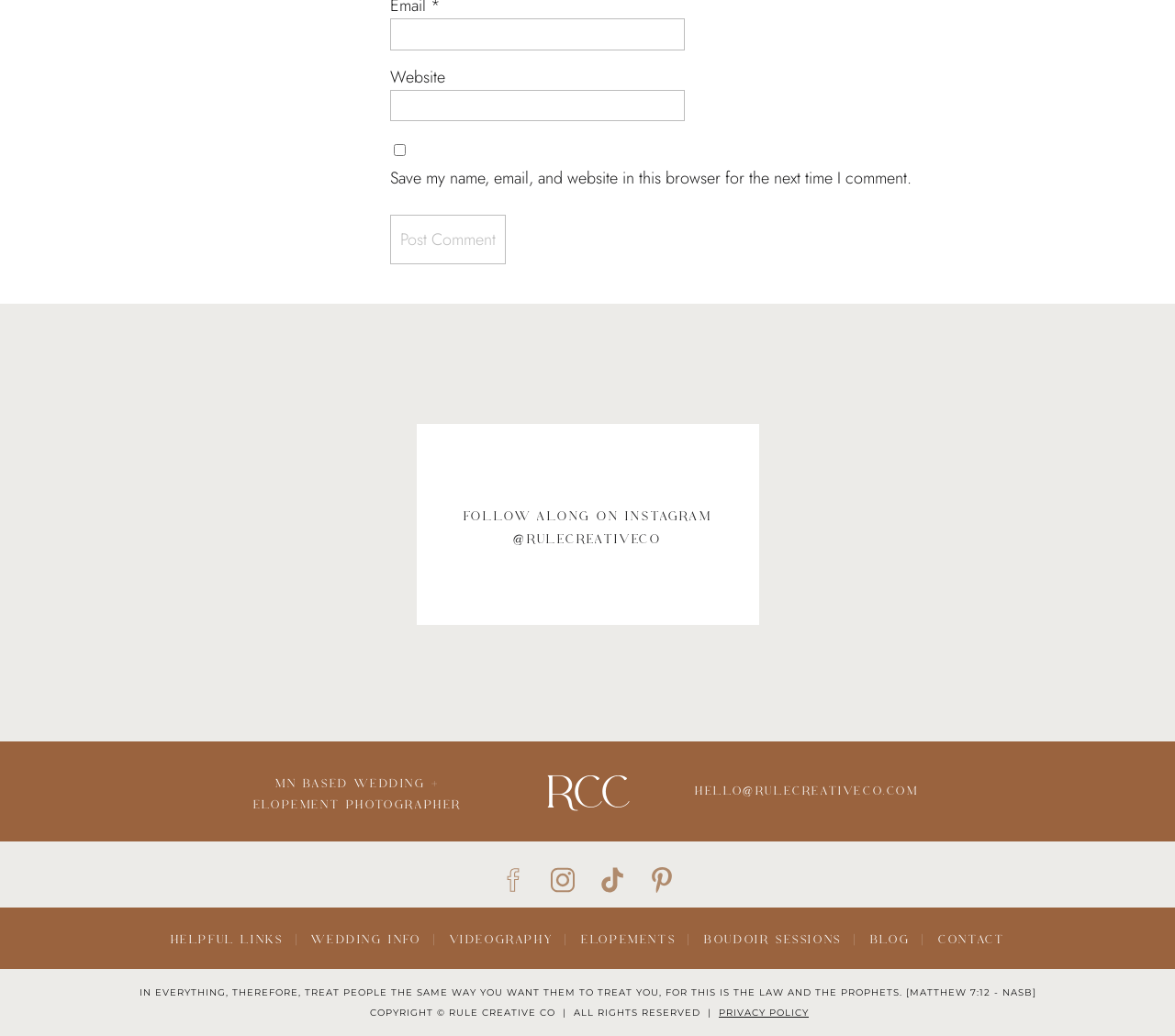Analyze the image and give a detailed response to the question:
What is the theme of the quote at the bottom of the page?

The quote at the bottom of the page is from Matthew 7:12 - NASB, which says 'IN EVERYTHING, THEREFORE, TREAT PEOPLE THE SAME WAY YOU WANT THEM TO TREAT YOU, FOR THIS IS THE LAW AND THE PROPHETS.' This suggests that the theme of the quote is about treating others with kindness and respect.